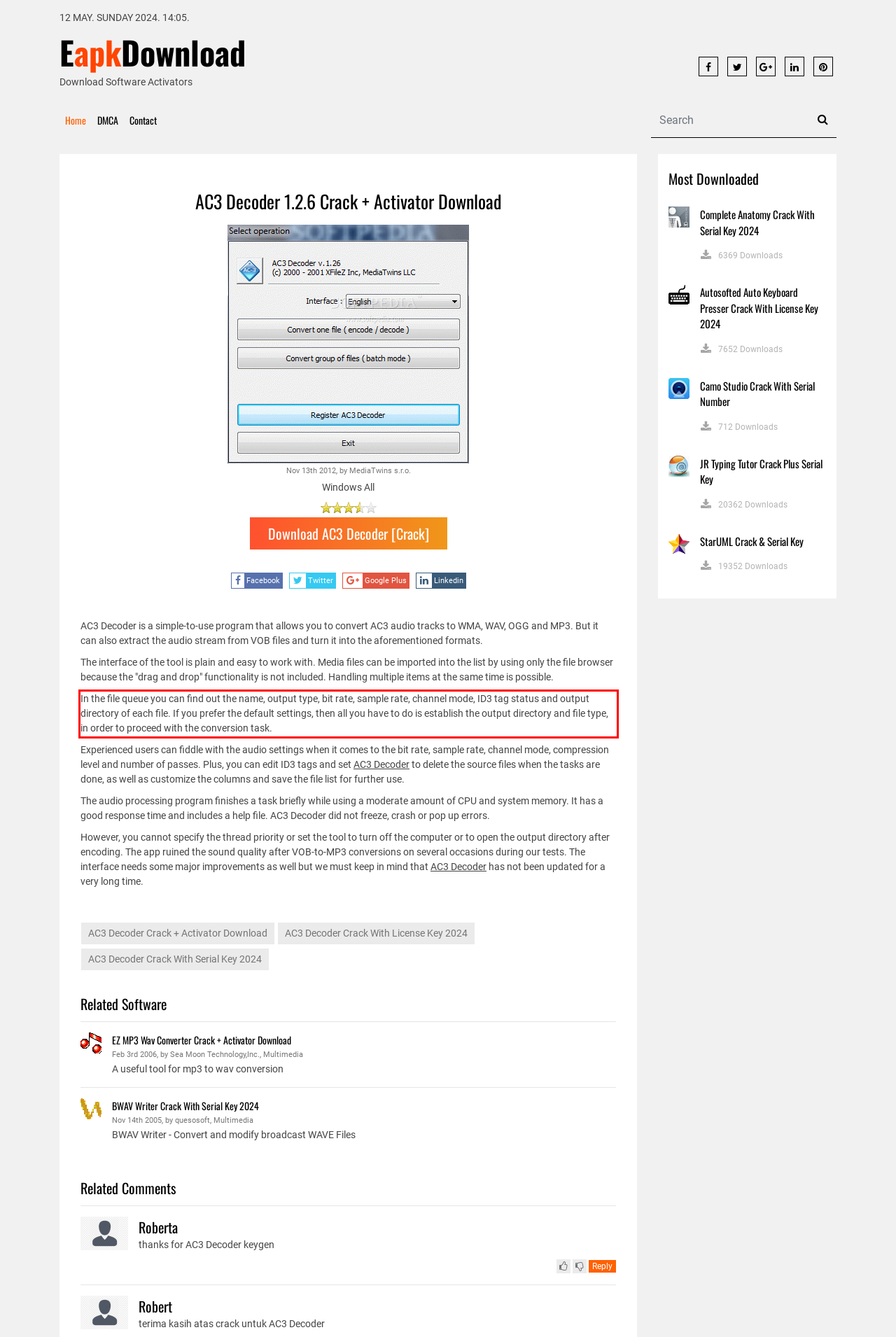Observe the screenshot of the webpage, locate the red bounding box, and extract the text content within it.

In the file queue you can find out the name, output type, bit rate, sample rate, channel mode, ID3 tag status and output directory of each file. If you prefer the default settings, then all you have to do is establish the output directory and file type, in order to proceed with the conversion task.